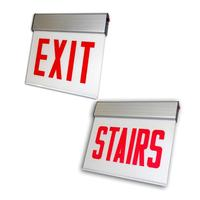What is the material of the sign's frame?
Refer to the image and provide a concise answer in one word or phrase.

Aluminum